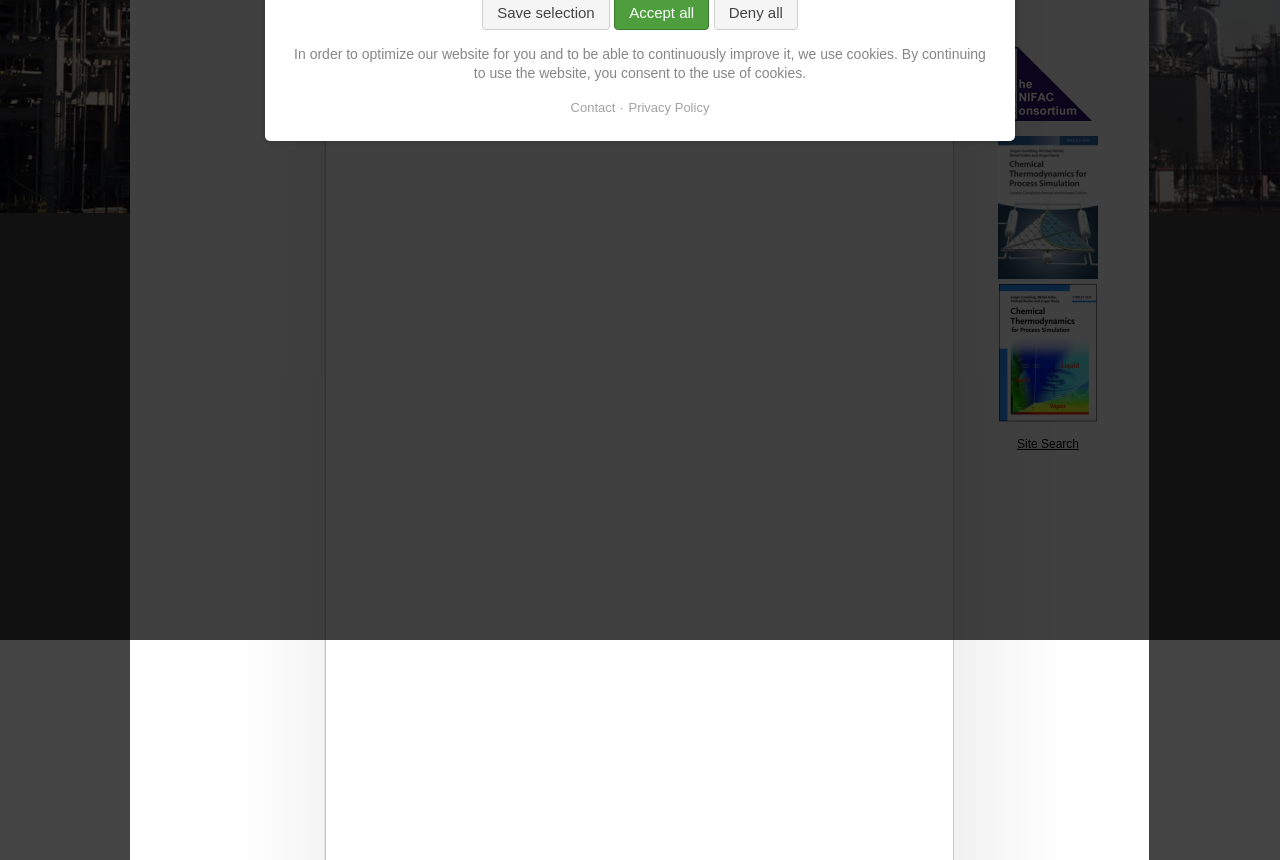Find the bounding box of the web element that fits this description: "Contact".

[0.446, 0.116, 0.481, 0.134]